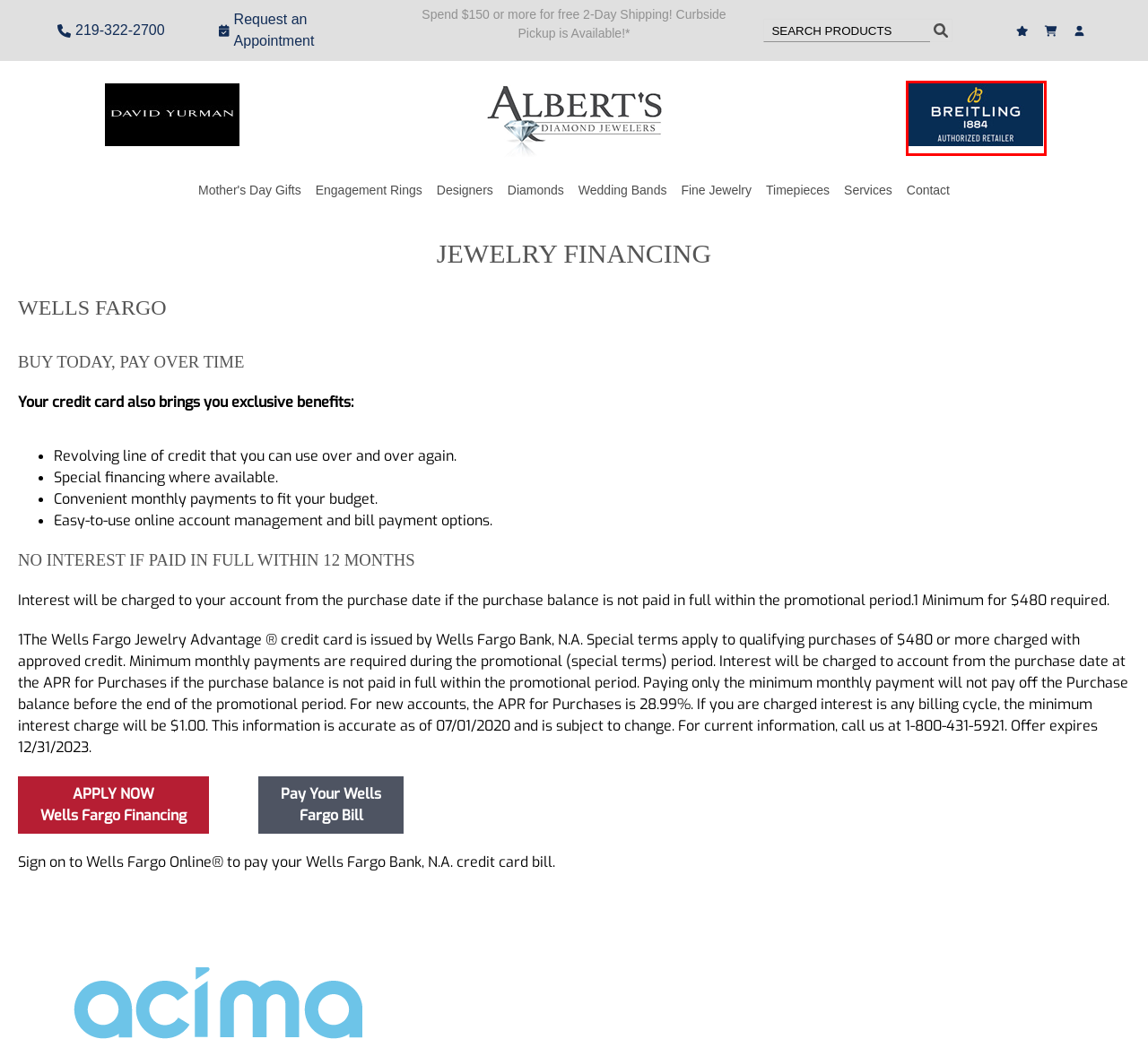Observe the screenshot of a webpage with a red bounding box highlighting an element. Choose the webpage description that accurately reflects the new page after the element within the bounding box is clicked. Here are the candidates:
A. Breitling Watches Indiana | Over 100 Years in Business
B. Cookie Consent for GDPR & CCPA Compliance - CookieYes
C. David Yurman | Albert's Diamond Jewelers
D. Wedding Bands $5000 & Up Schererville & Chicago - Shop Gold & Diamond Rings
E. Shop Three Stones Engagement Rings in Schererville Near Chicago
F. Mother's Day Gifts | Albert's Diamond Jewelers
G. Jewelry Store in Schererville, IN - Albert's Diamond Jewelers near Chicago, IL
H. Appointments and Find Us at Albert's Jewelers

G